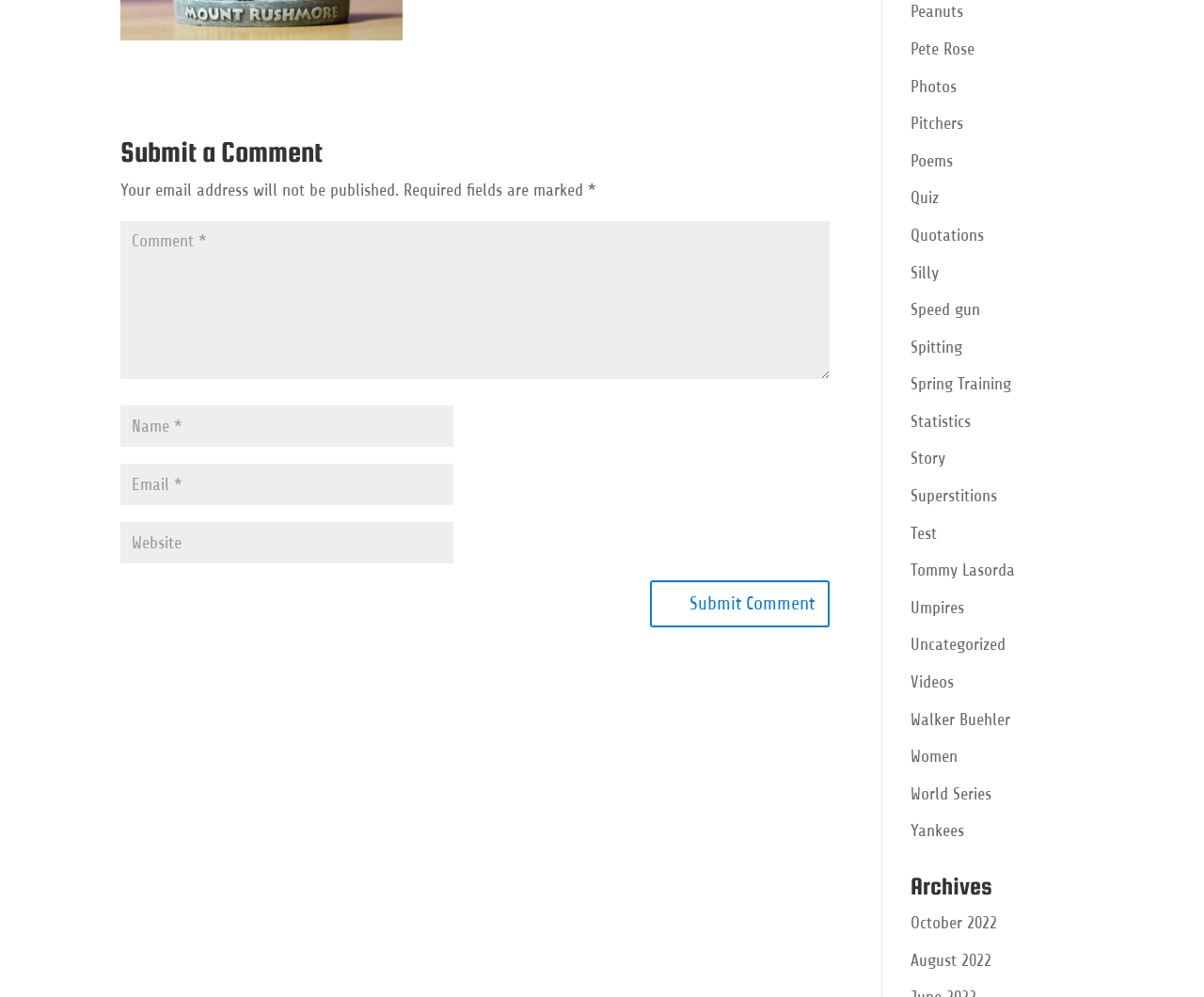Please find the bounding box coordinates of the section that needs to be clicked to achieve this instruction: "Enter your name".

[0.1, 0.406, 0.377, 0.448]